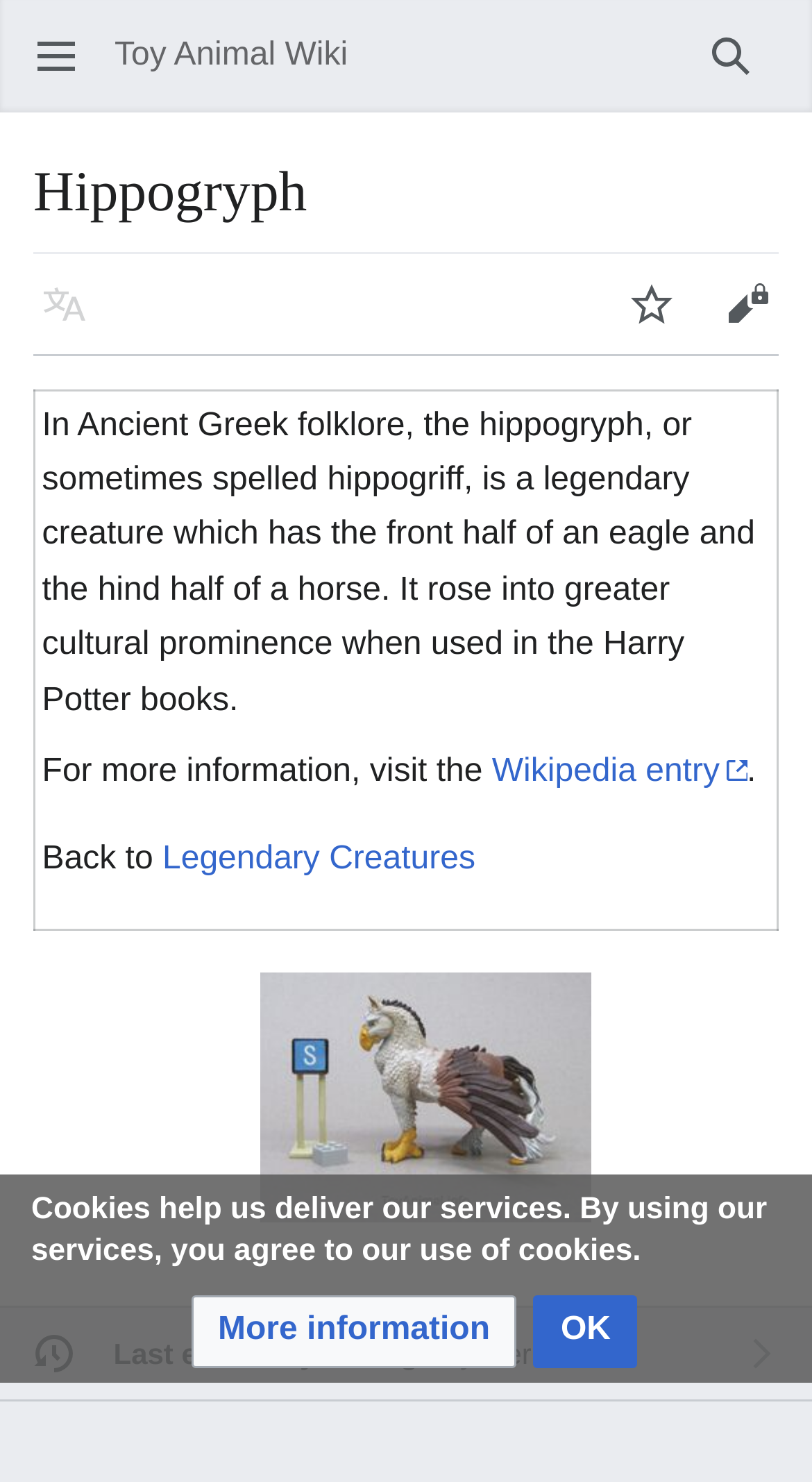How many buttons are there in the main menu?
Based on the image, give a one-word or short phrase answer.

4